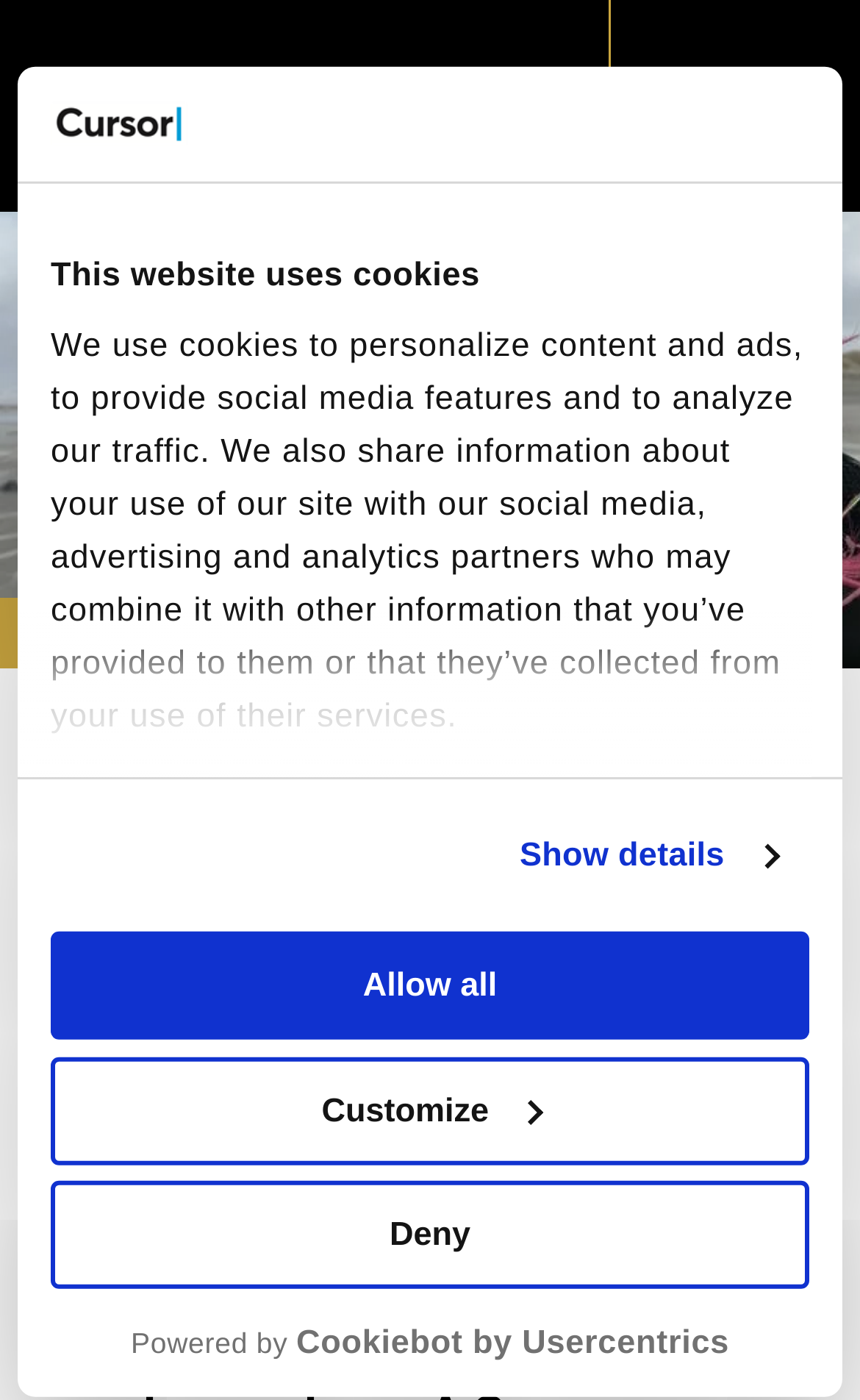Determine the bounding box coordinates for the element that should be clicked to follow this instruction: "Open the site menu". The coordinates should be given as four float numbers between 0 and 1, in the format [left, top, right, bottom].

[0.71, 0.0, 1.0, 0.151]